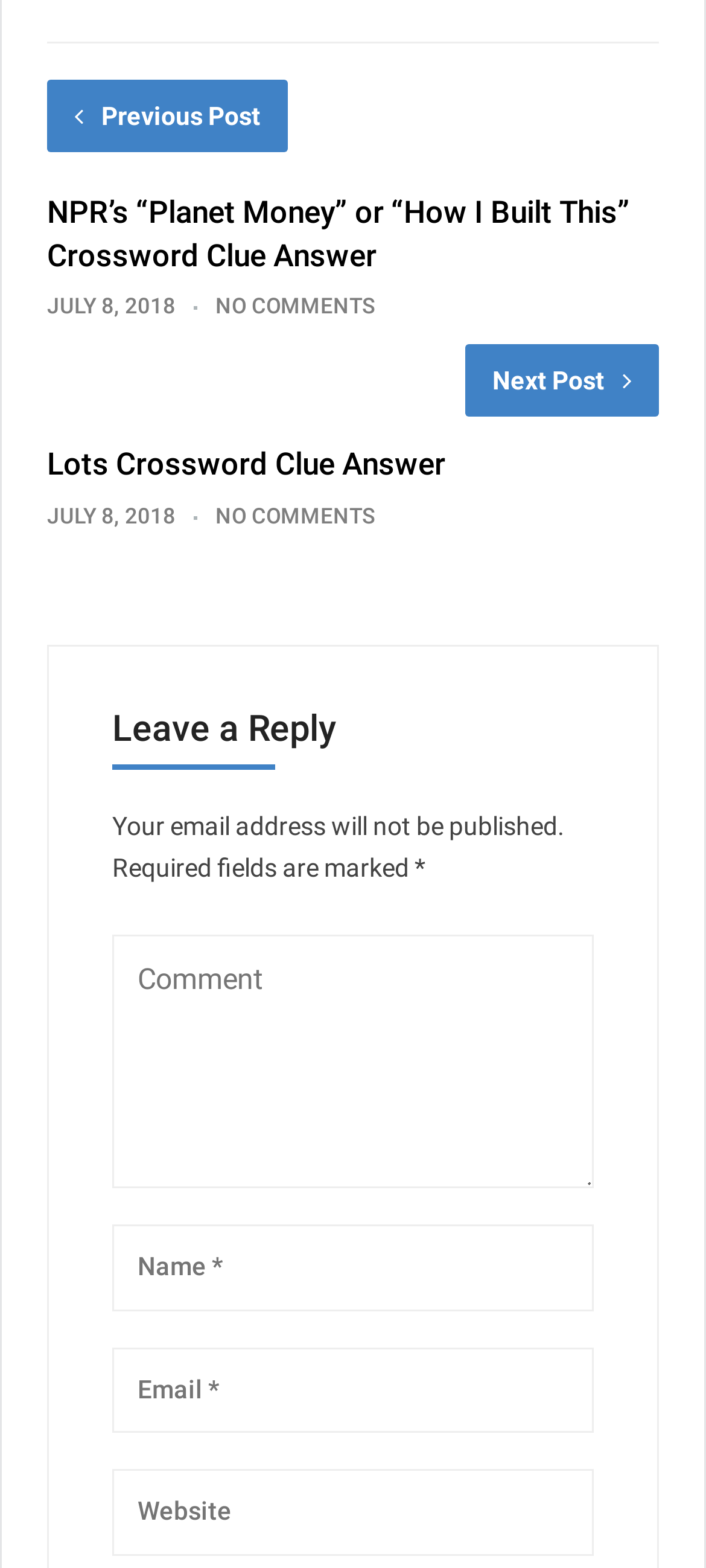Please find the bounding box coordinates of the clickable region needed to complete the following instruction: "Read the article about NPR’s “Planet Money” or “How I Built This” Crossword Clue Answer". The bounding box coordinates must consist of four float numbers between 0 and 1, i.e., [left, top, right, bottom].

[0.067, 0.122, 0.933, 0.177]